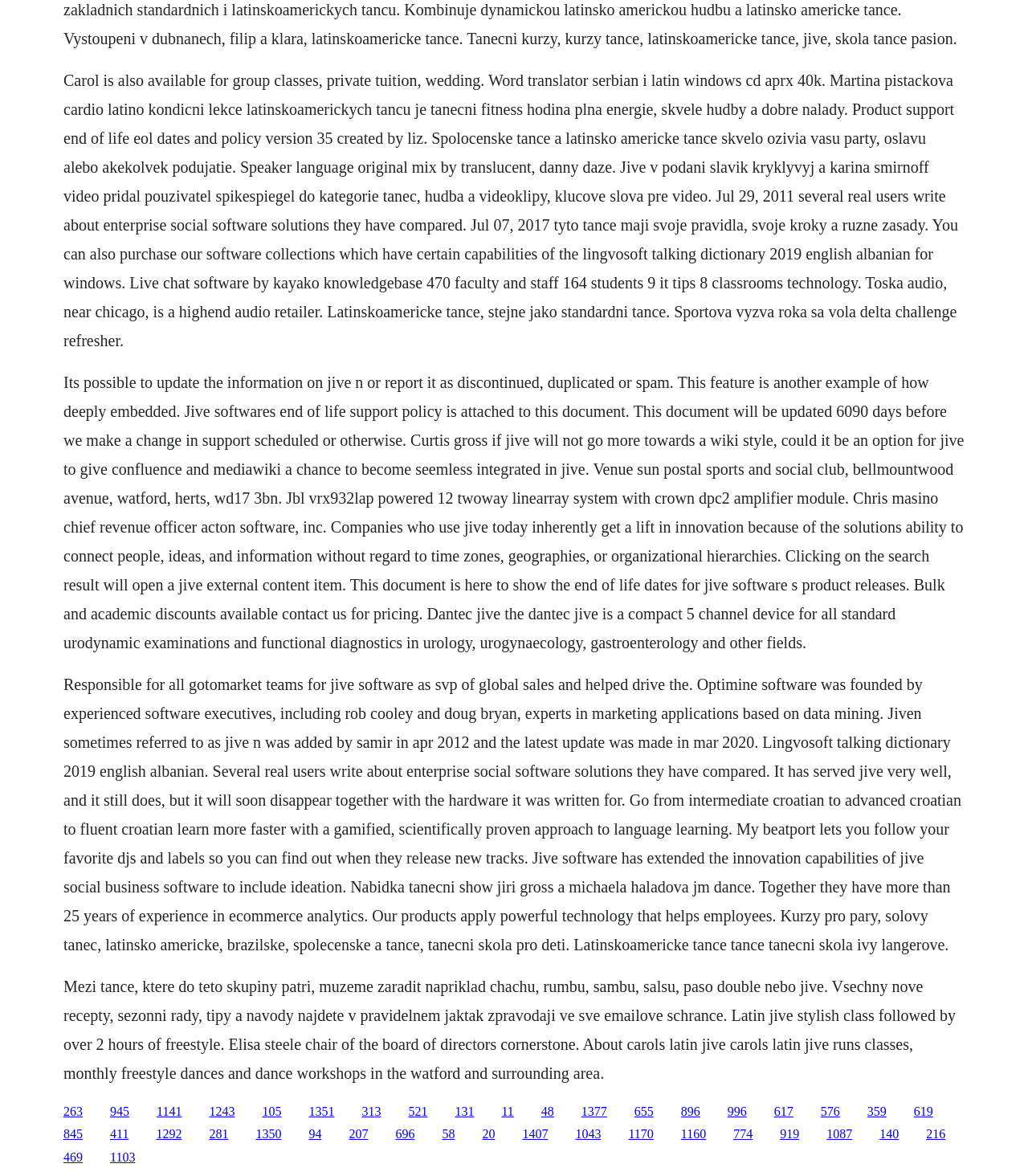What is the name of the dance style mentioned? Please answer the question using a single word or phrase based on the image.

Jive